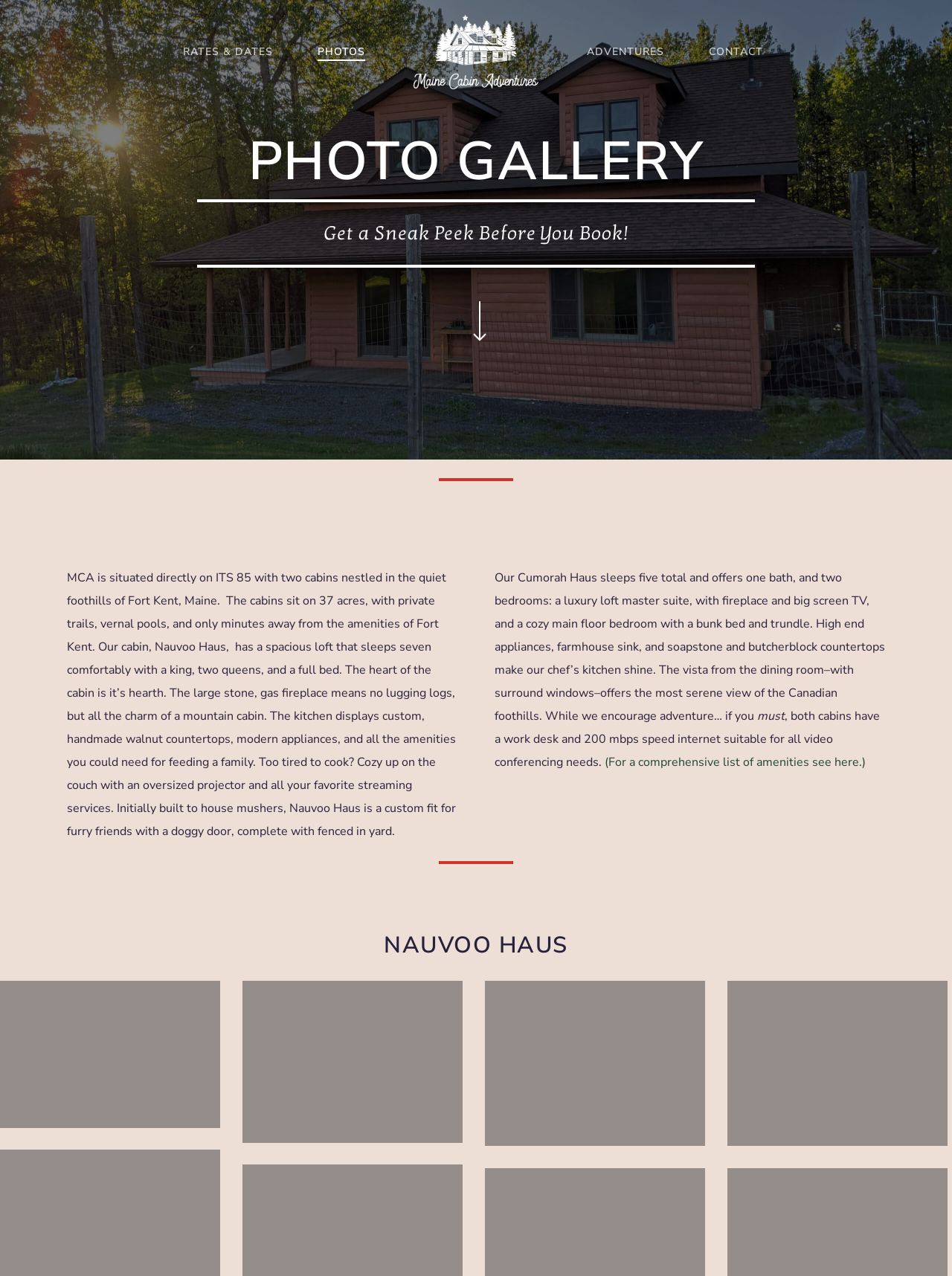What is the feature of the kitchen in Nauvoo Haus?
Look at the image and answer with only one word or phrase.

Custom, handmade walnut countertops